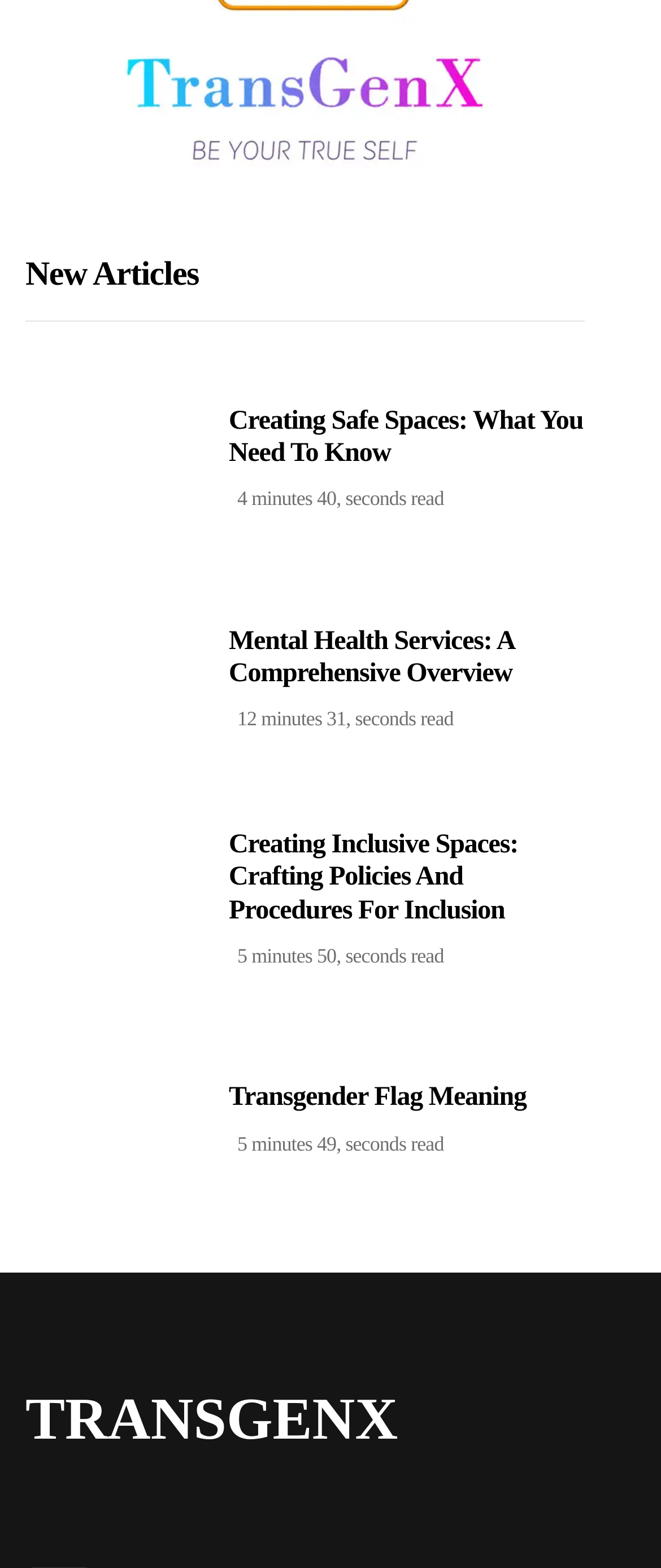How many articles are listed on the page?
Use the screenshot to answer the question with a single word or phrase.

4